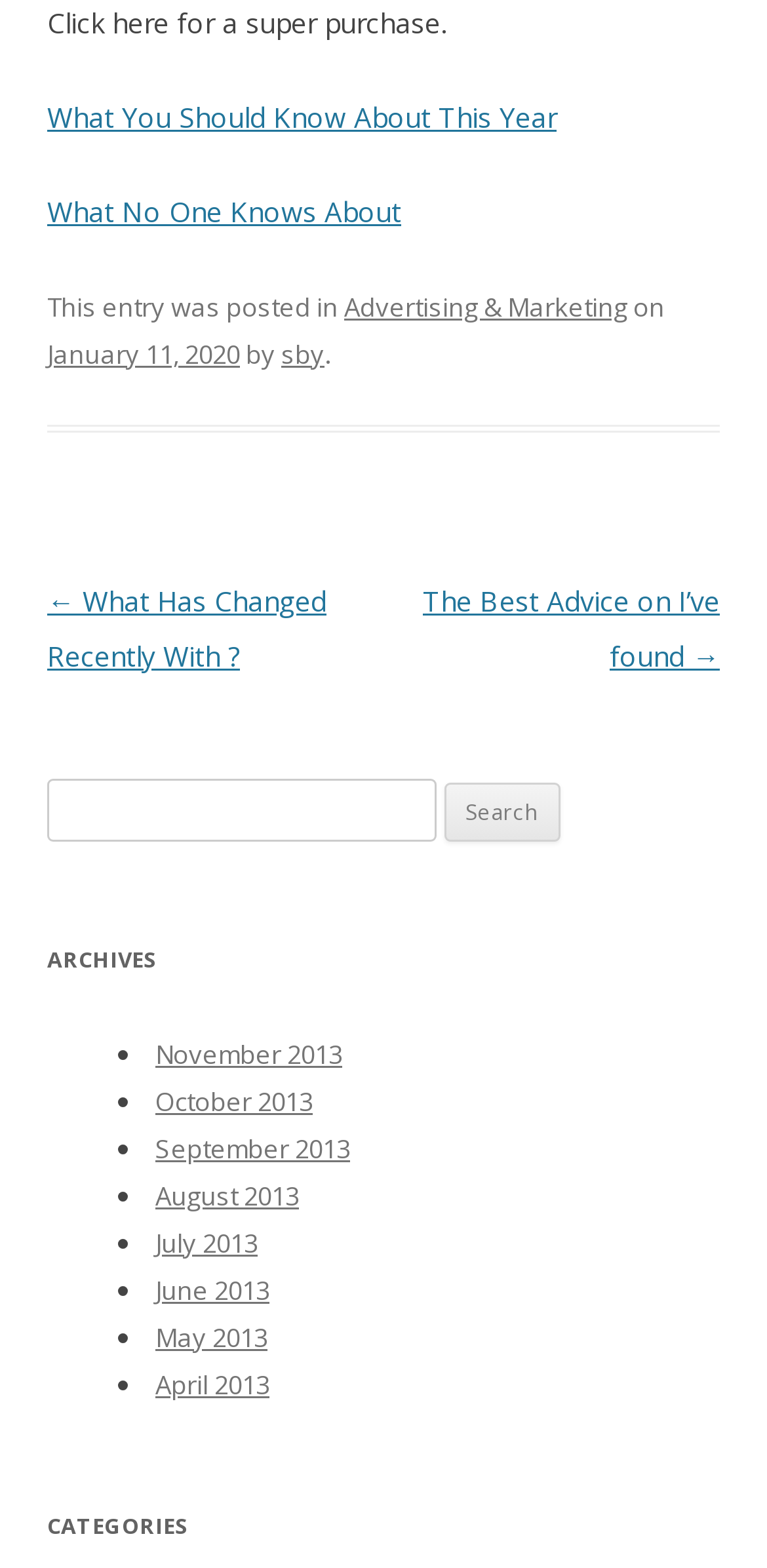What is the category of the post?
Identify the answer in the screenshot and reply with a single word or phrase.

Advertising & Marketing